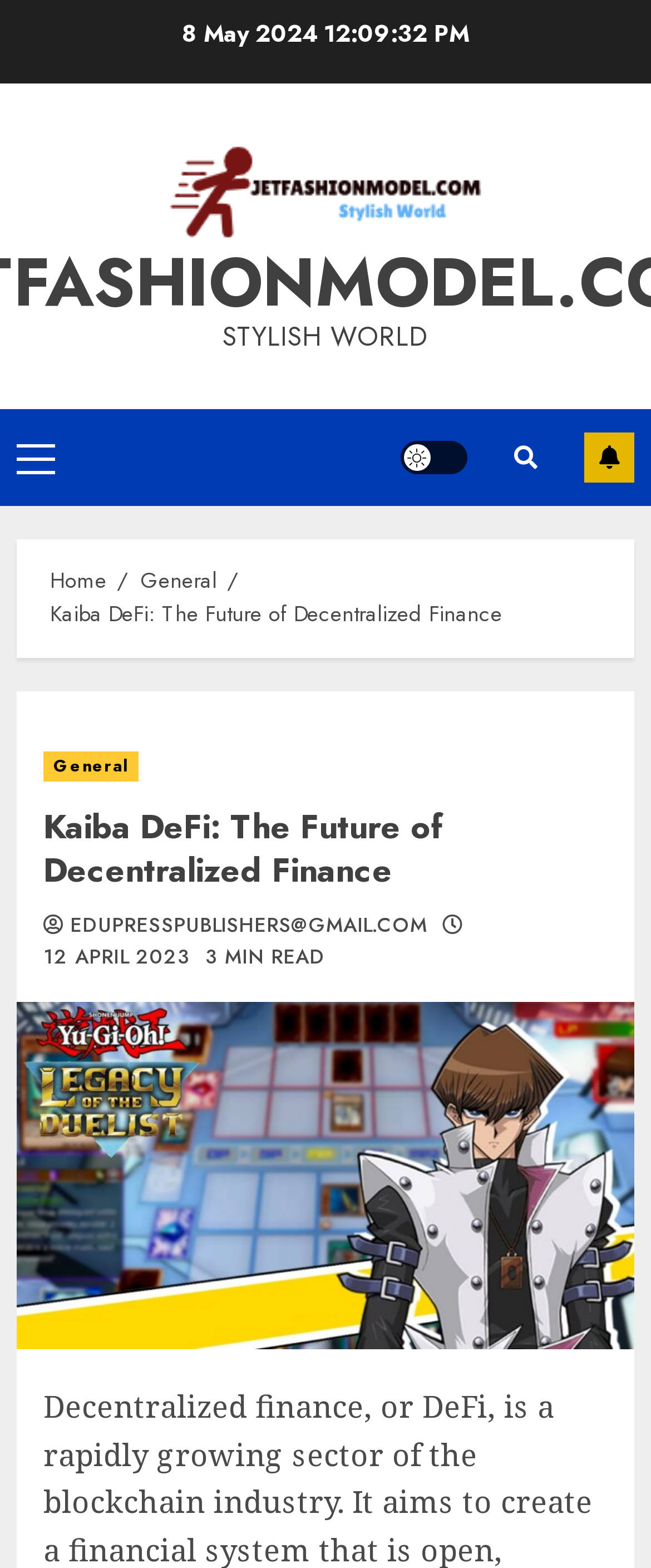Locate and extract the text of the main heading on the webpage.

Kaiba DeFi: The Future of Decentralized Finance